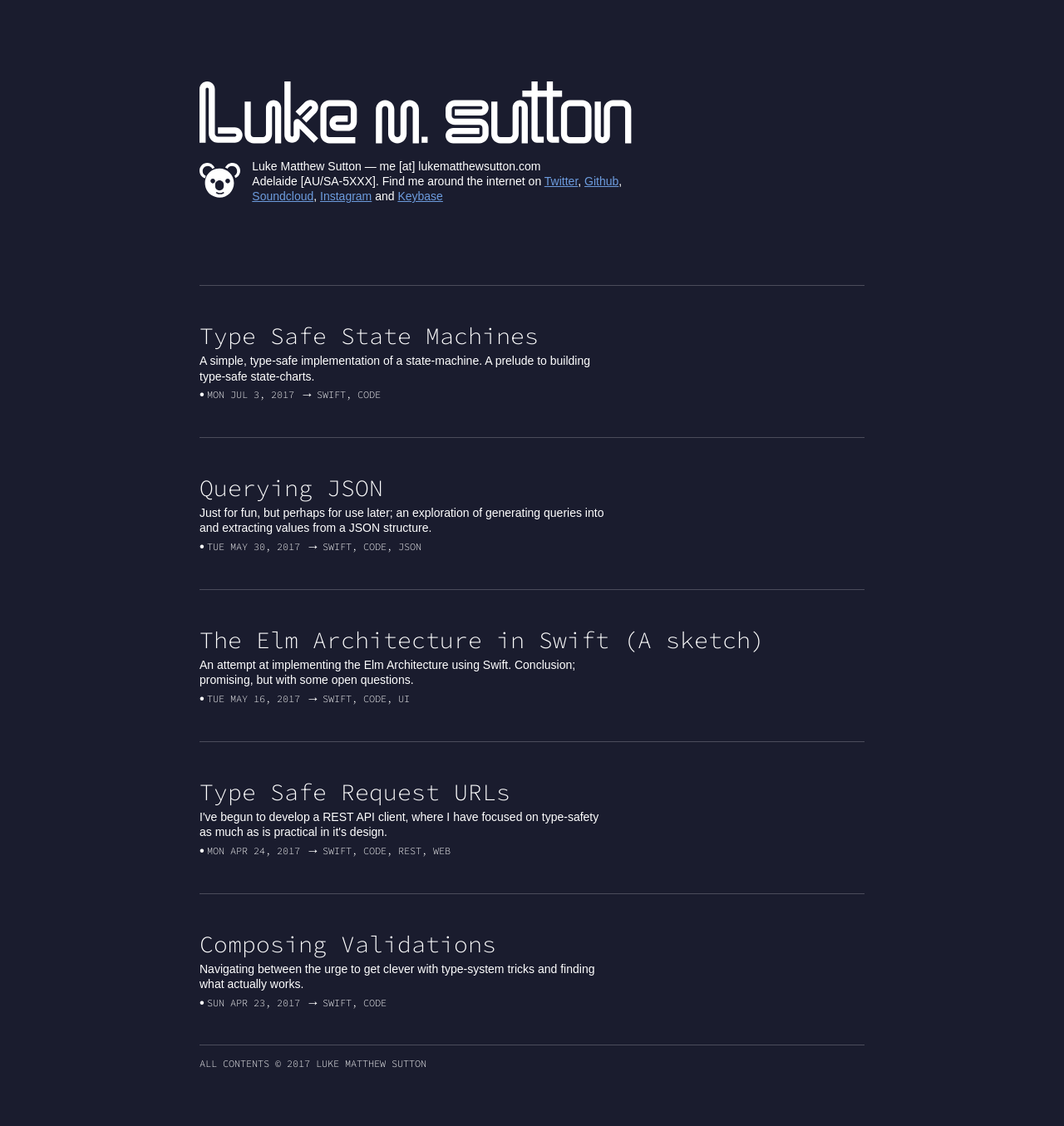Provide a one-word or one-phrase answer to the question:
What is the name of the person?

Luke Matthew Sutton